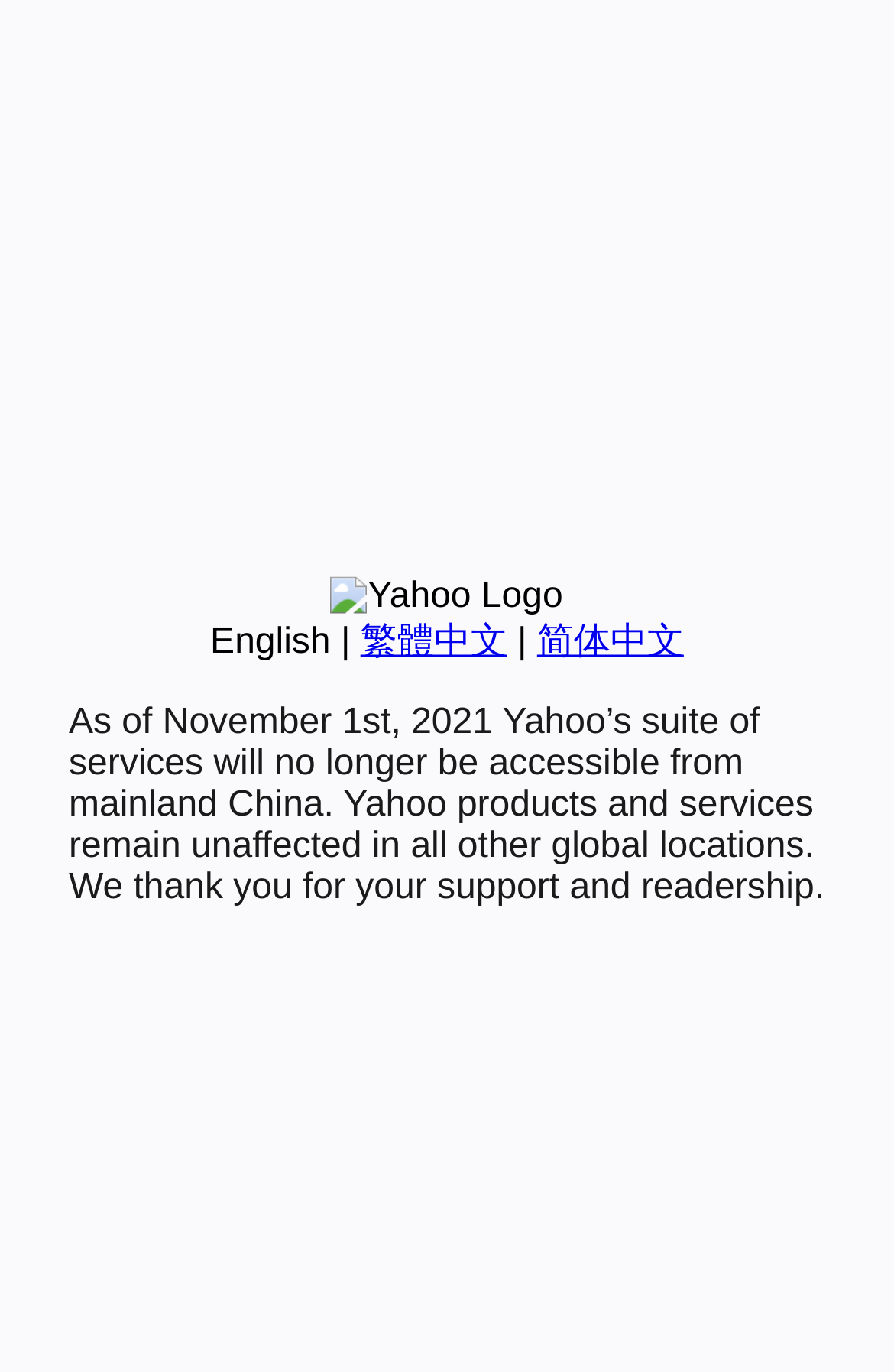Using the description "简体中文", predict the bounding box of the relevant HTML element.

None